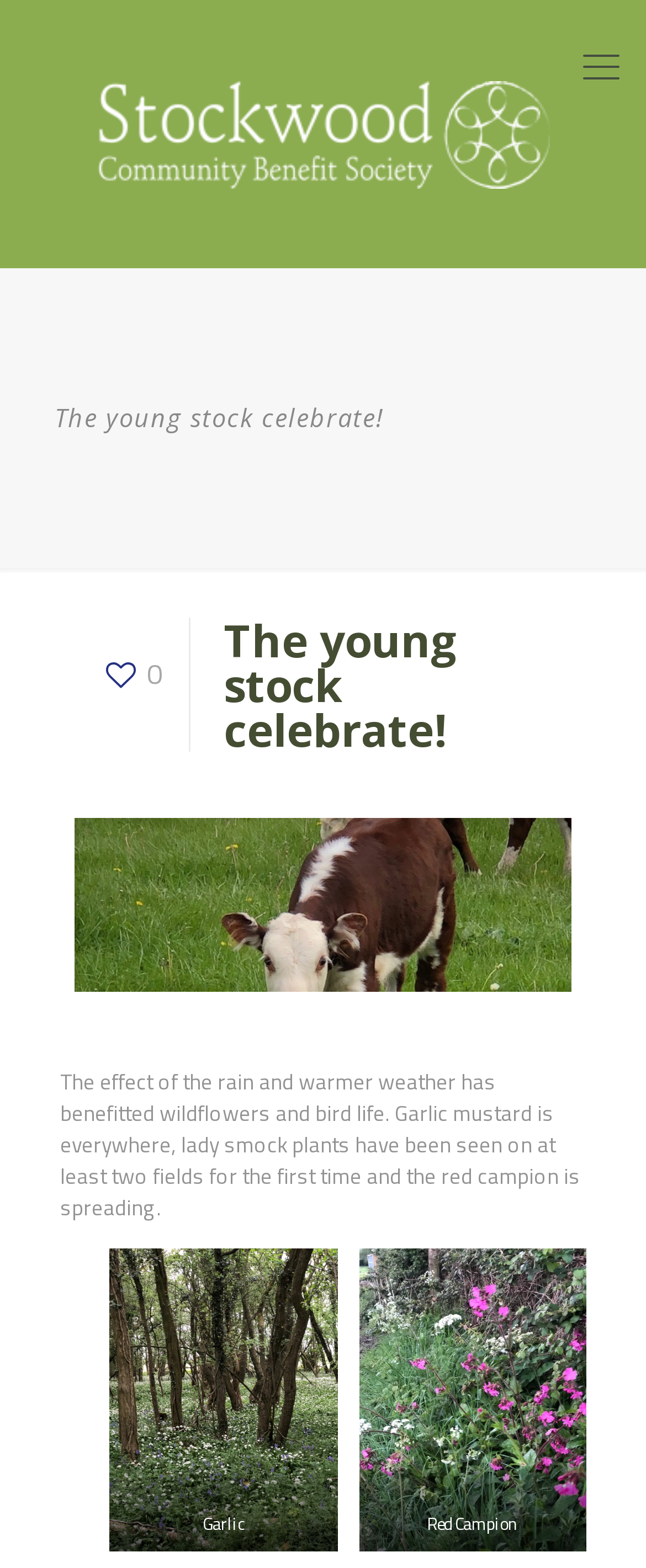What is the purpose of the link 'Mobile menu'?
Look at the image and respond with a one-word or short phrase answer.

To open mobile menu